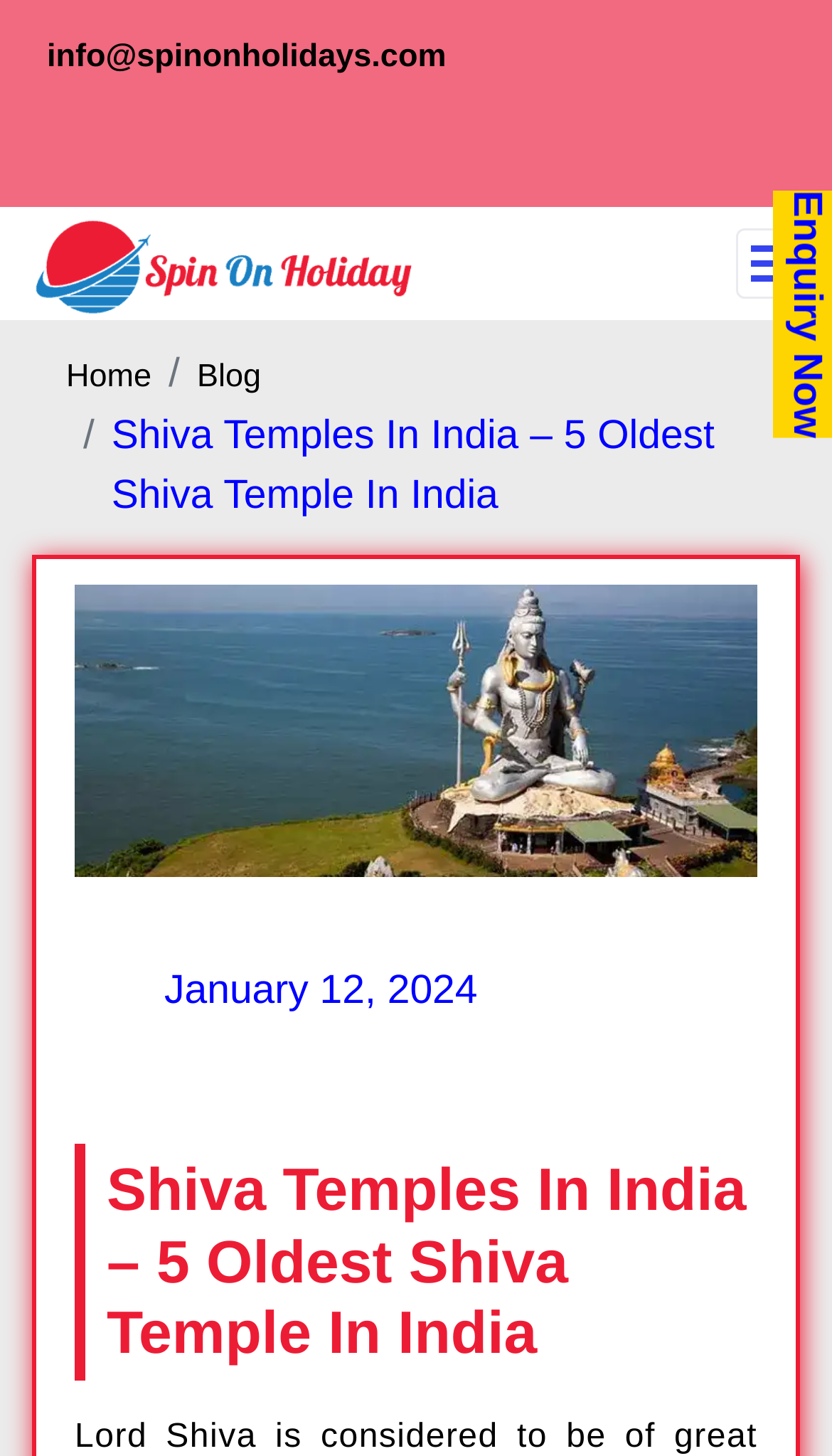Based on the image, provide a detailed response to the question:
What is the text above the image?

I found the text element [934] StaticText 'Shiva Temples In India – 5 Oldest Shiva Temple In India' above the image element [350] image 'img', so the answer is Shiva Temples In India – 5 Oldest Shiva Temple In India.